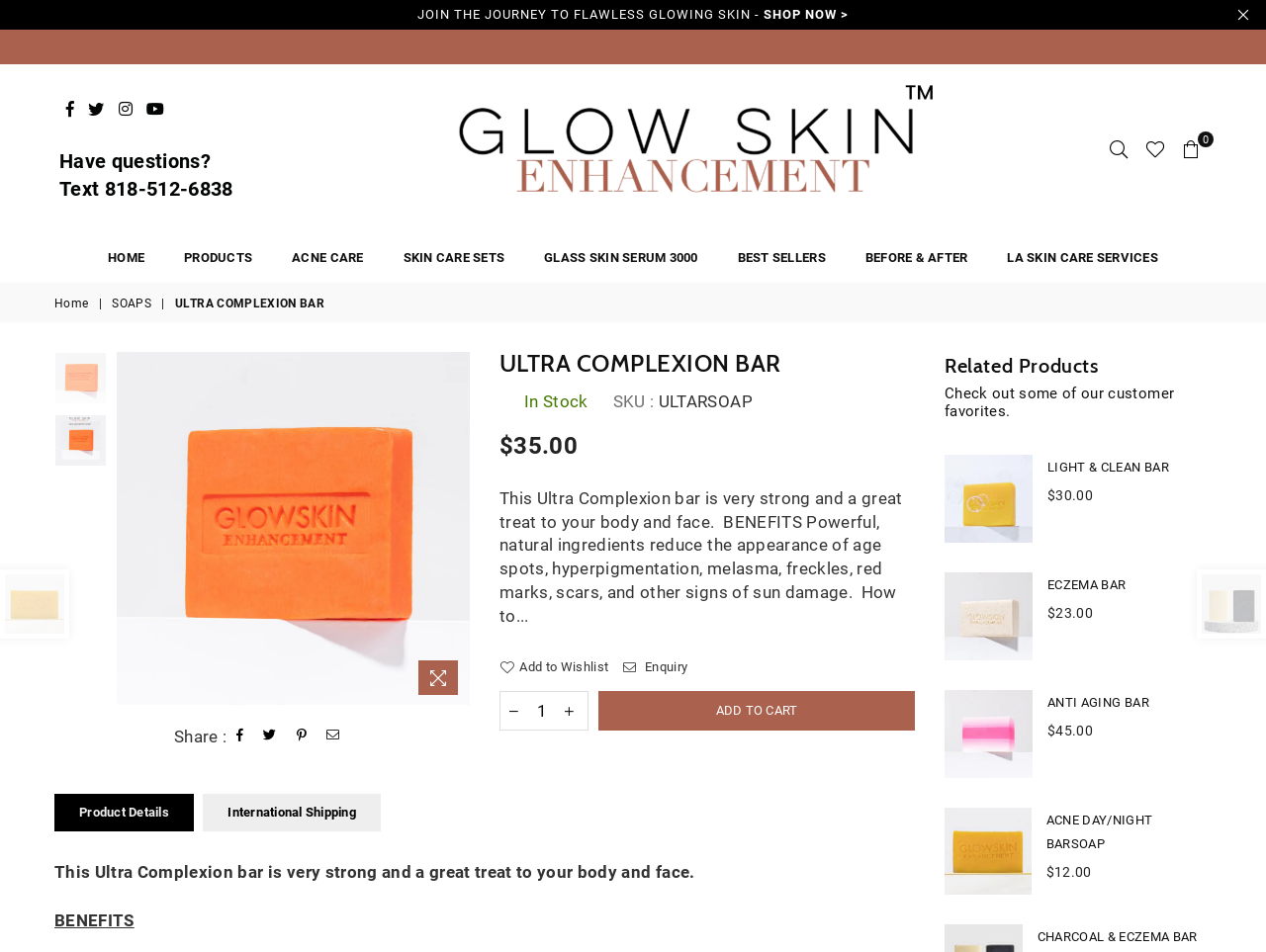Please identify the bounding box coordinates of the area that needs to be clicked to follow this instruction: "Click on the 'Share on Facebook' link".

[0.183, 0.761, 0.197, 0.787]